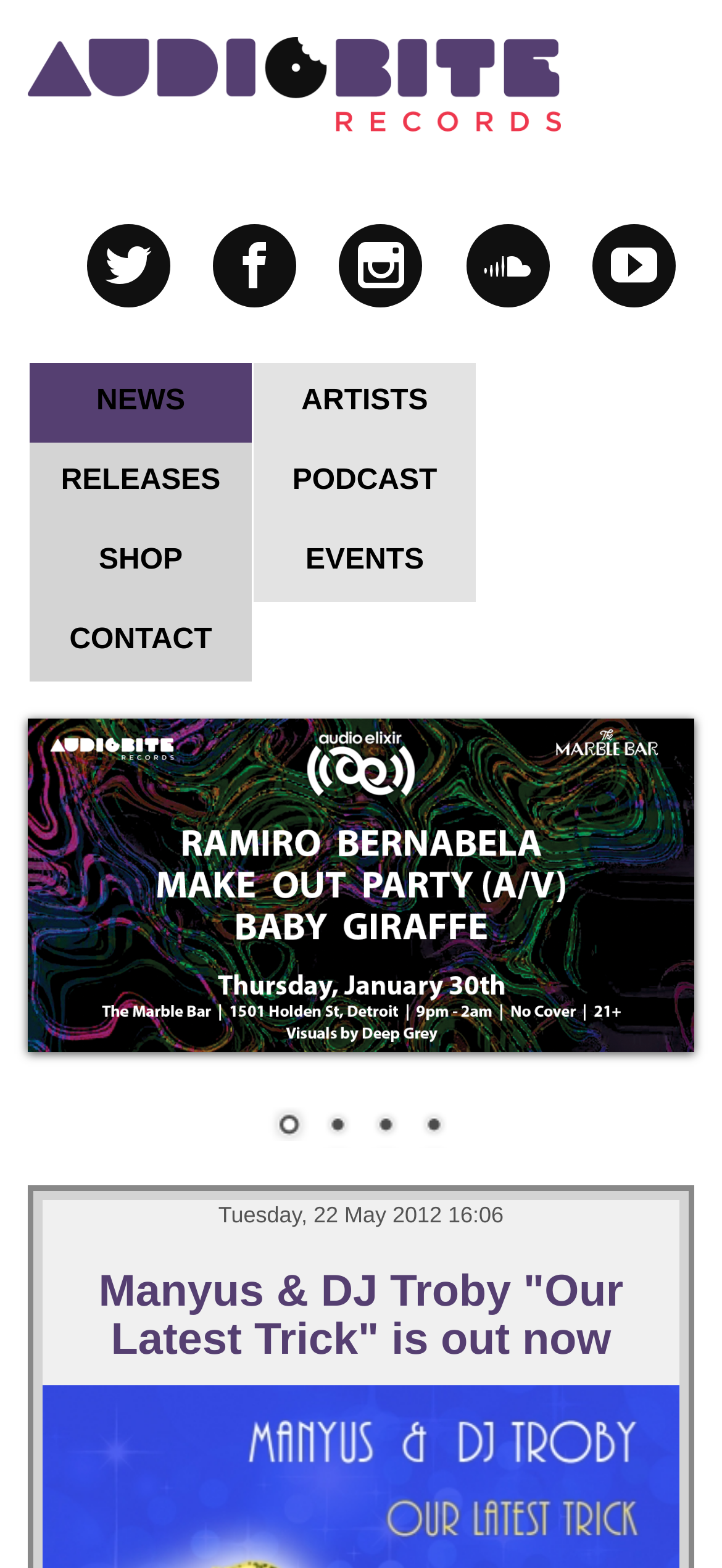Find the bounding box coordinates for the area that must be clicked to perform this action: "View phone number".

None